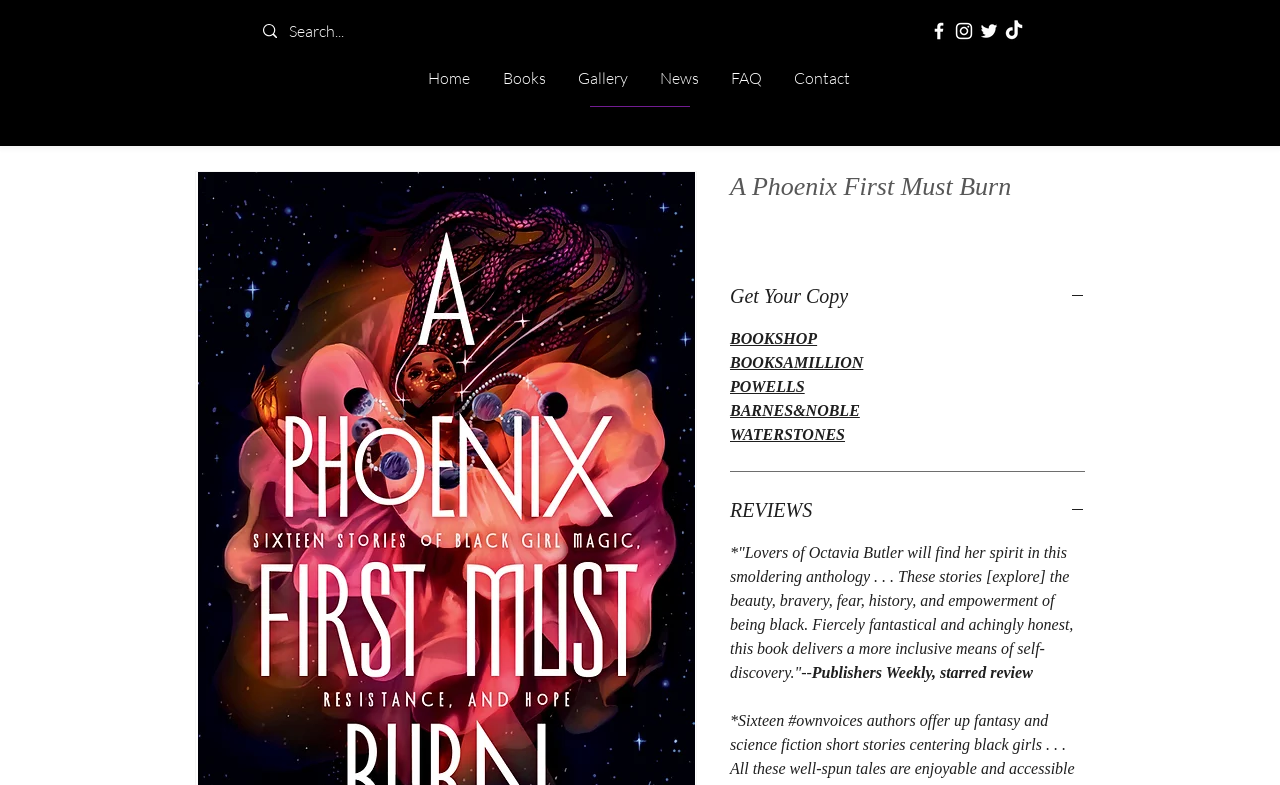Determine the bounding box coordinates for the region that must be clicked to execute the following instruction: "Search for a book".

[0.226, 0.01, 0.278, 0.069]